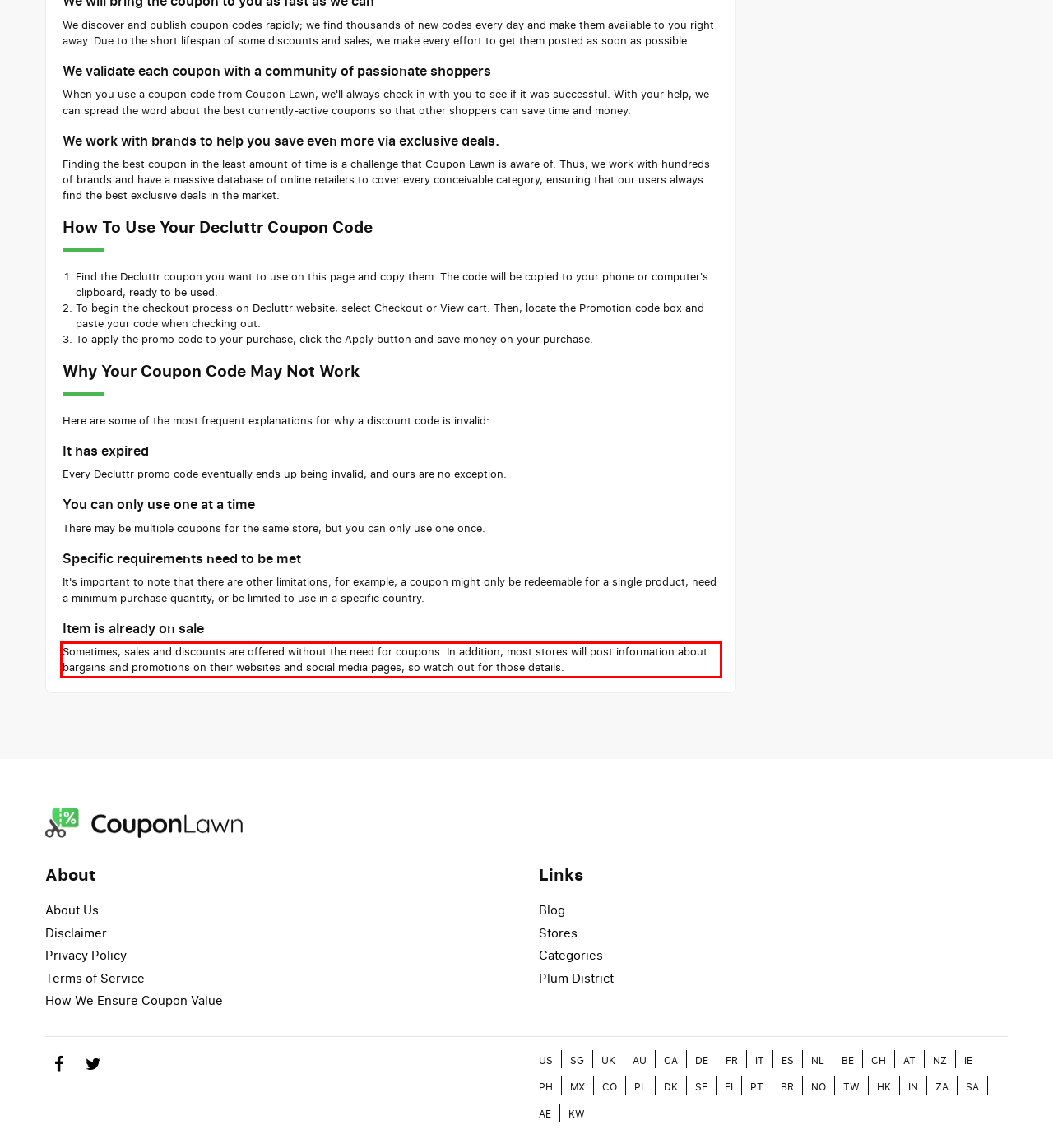Please examine the webpage screenshot and extract the text within the red bounding box using OCR.

Sometimes, sales and discounts are offered without the need for coupons. In addition, most stores will post information about bargains and promotions on their websites and social media pages, so watch out for those details.